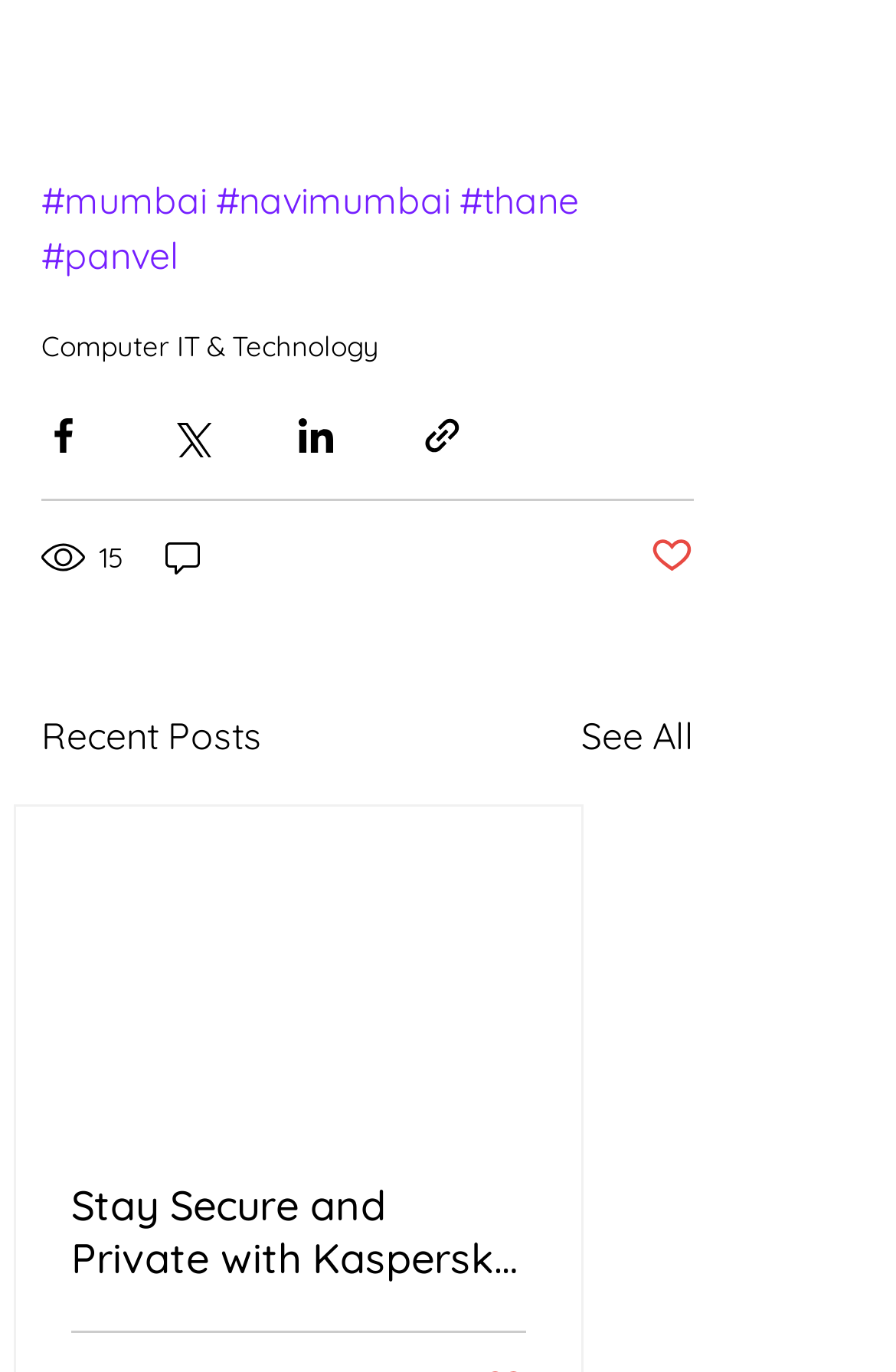Please find the bounding box coordinates of the element that must be clicked to perform the given instruction: "View Newly Added Items". The coordinates should be four float numbers from 0 to 1, i.e., [left, top, right, bottom].

None